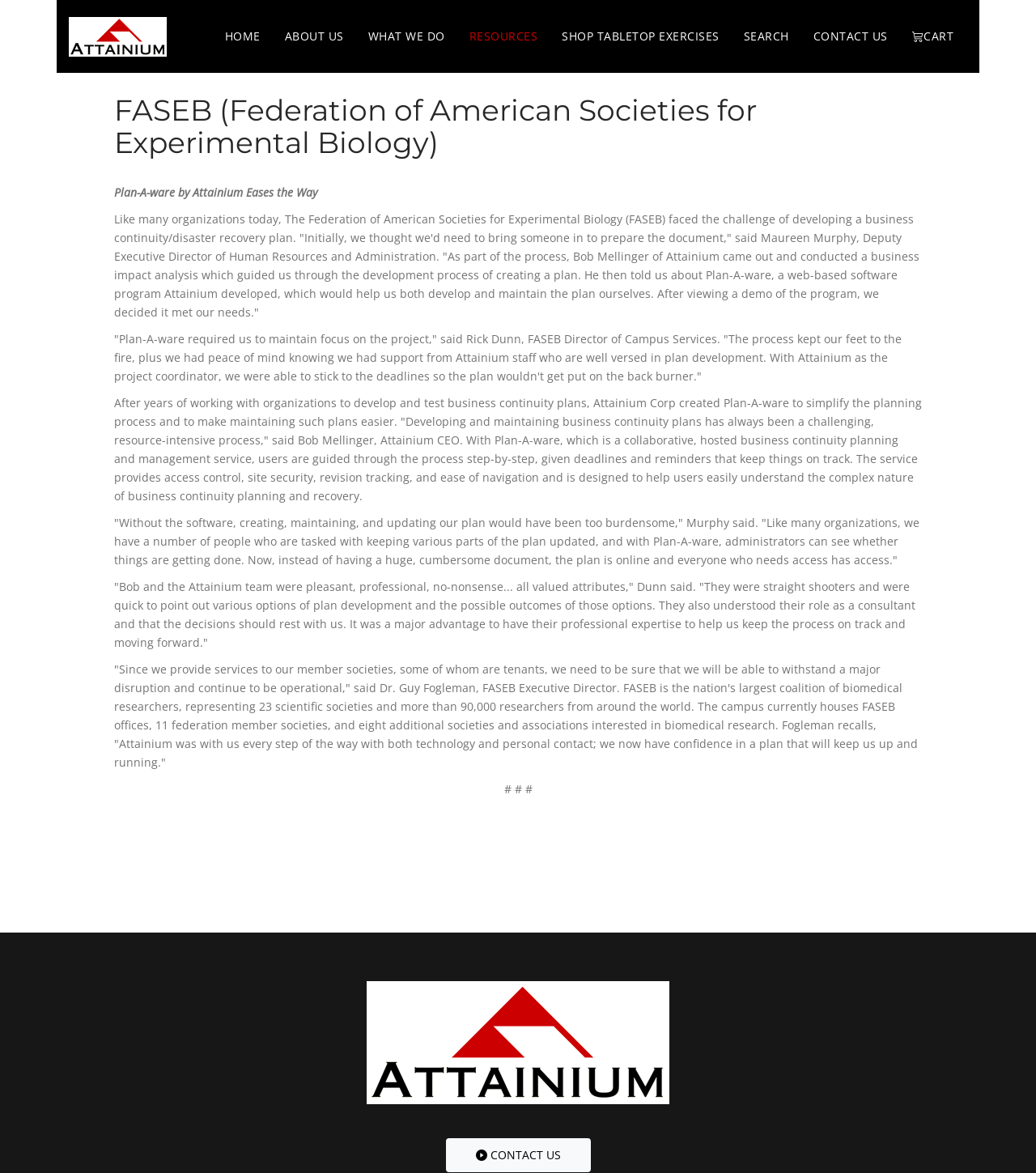Based on the image, please respond to the question with as much detail as possible:
What is the purpose of Plan-A-ware?

Plan-A-ware is a web-based software program developed by Attainium to simplify the business continuity planning process and make maintaining such plans easier, as described in the static text elements on the webpage.